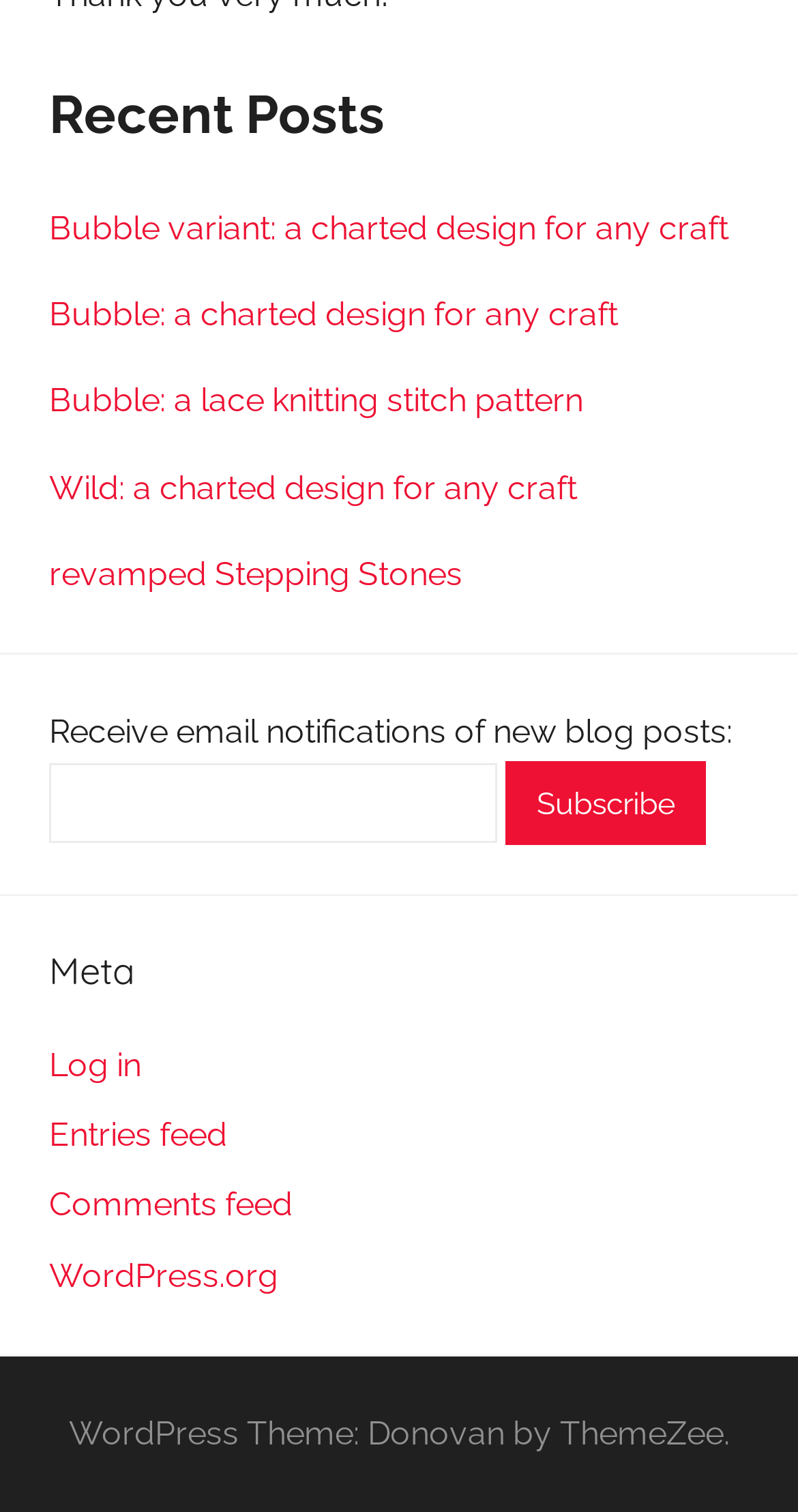Please identify the bounding box coordinates of the element on the webpage that should be clicked to follow this instruction: "Enter email address to receive notifications". The bounding box coordinates should be given as four float numbers between 0 and 1, formatted as [left, top, right, bottom].

[0.062, 0.504, 0.624, 0.558]